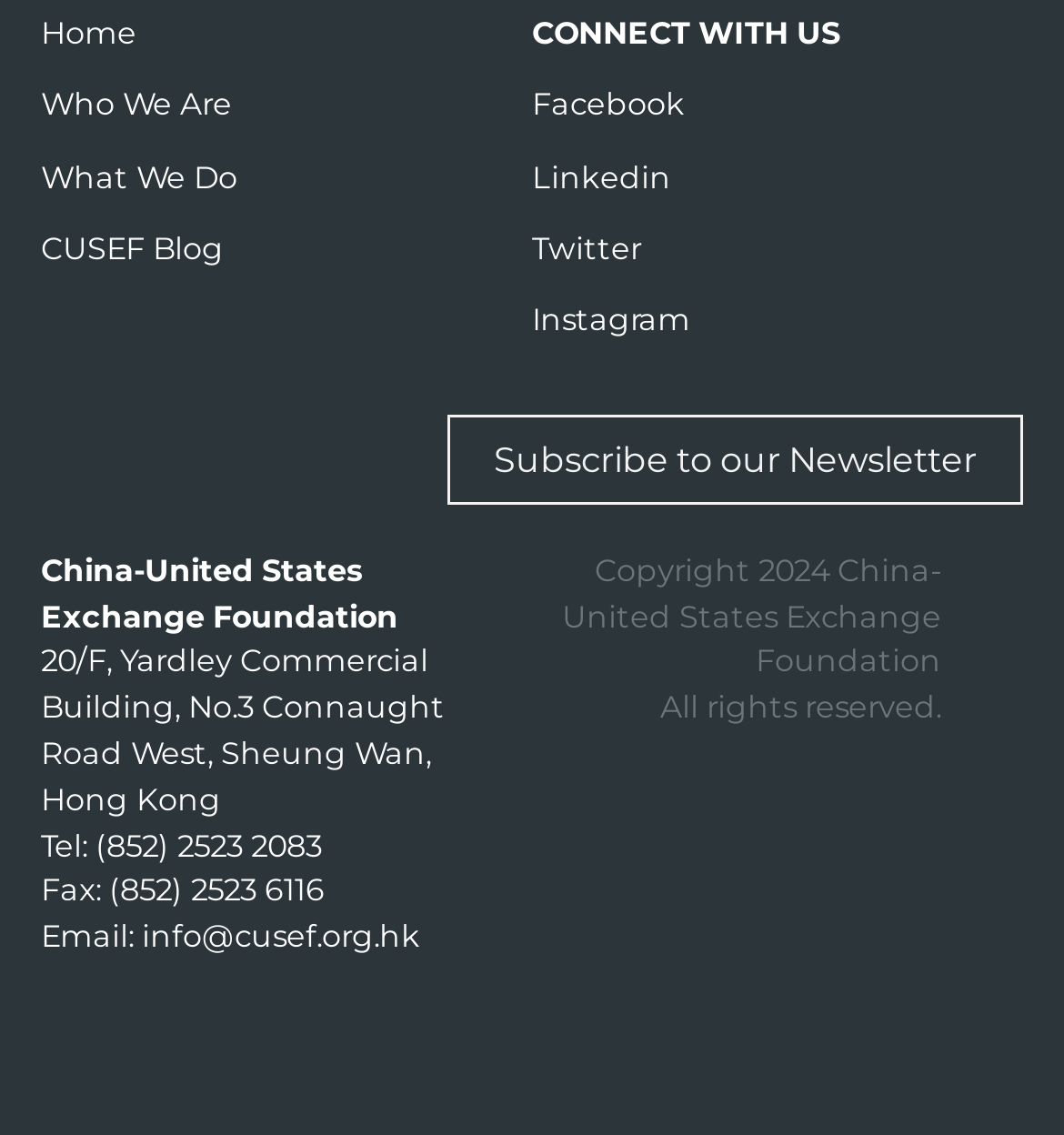Specify the bounding box coordinates of the element's area that should be clicked to execute the given instruction: "visit Facebook page". The coordinates should be four float numbers between 0 and 1, i.e., [left, top, right, bottom].

[0.5, 0.075, 0.644, 0.108]